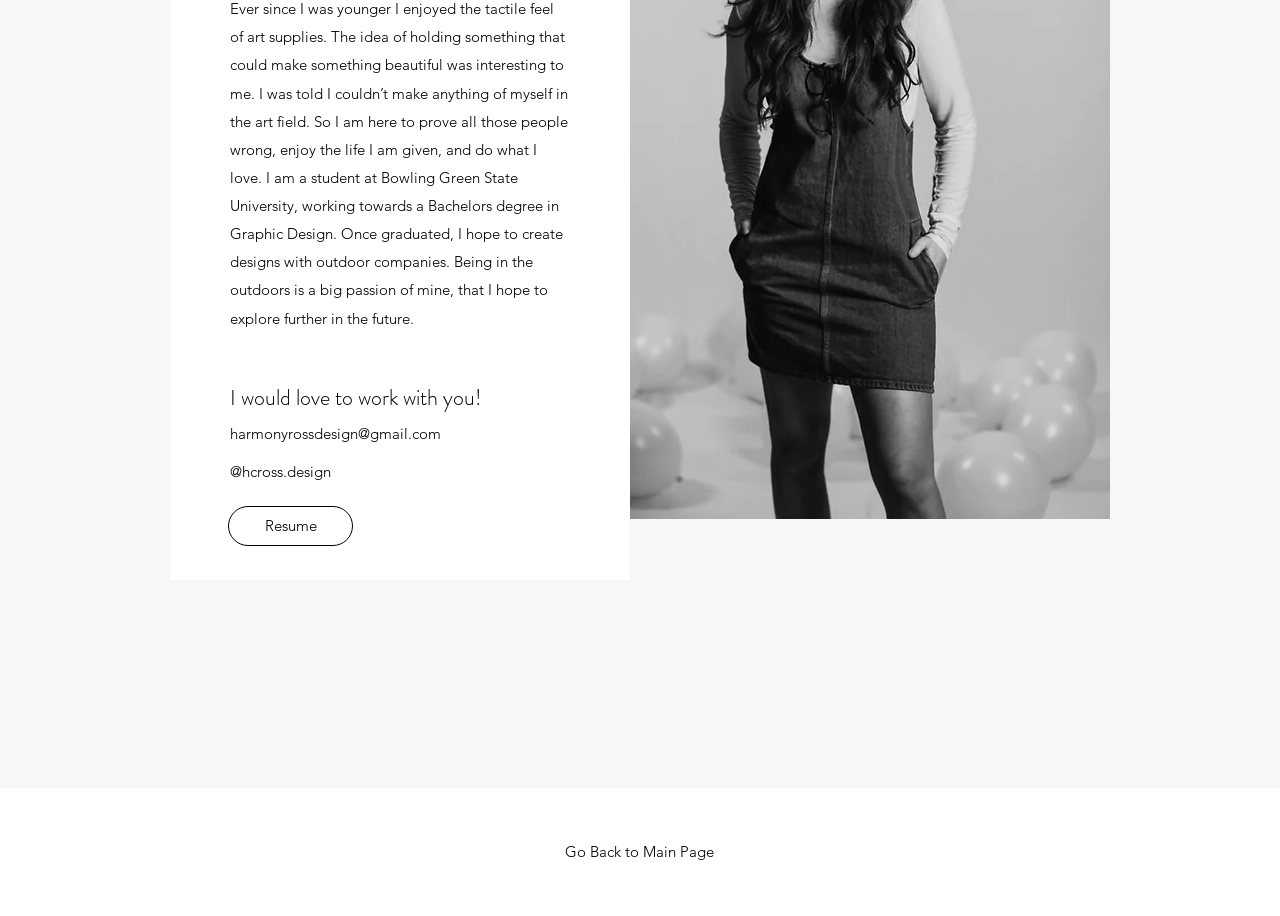Provide the bounding box coordinates of the HTML element this sentence describes: "harmonyrossdesign@gmail.com". The bounding box coordinates consist of four float numbers between 0 and 1, i.e., [left, top, right, bottom].

[0.18, 0.463, 0.345, 0.483]